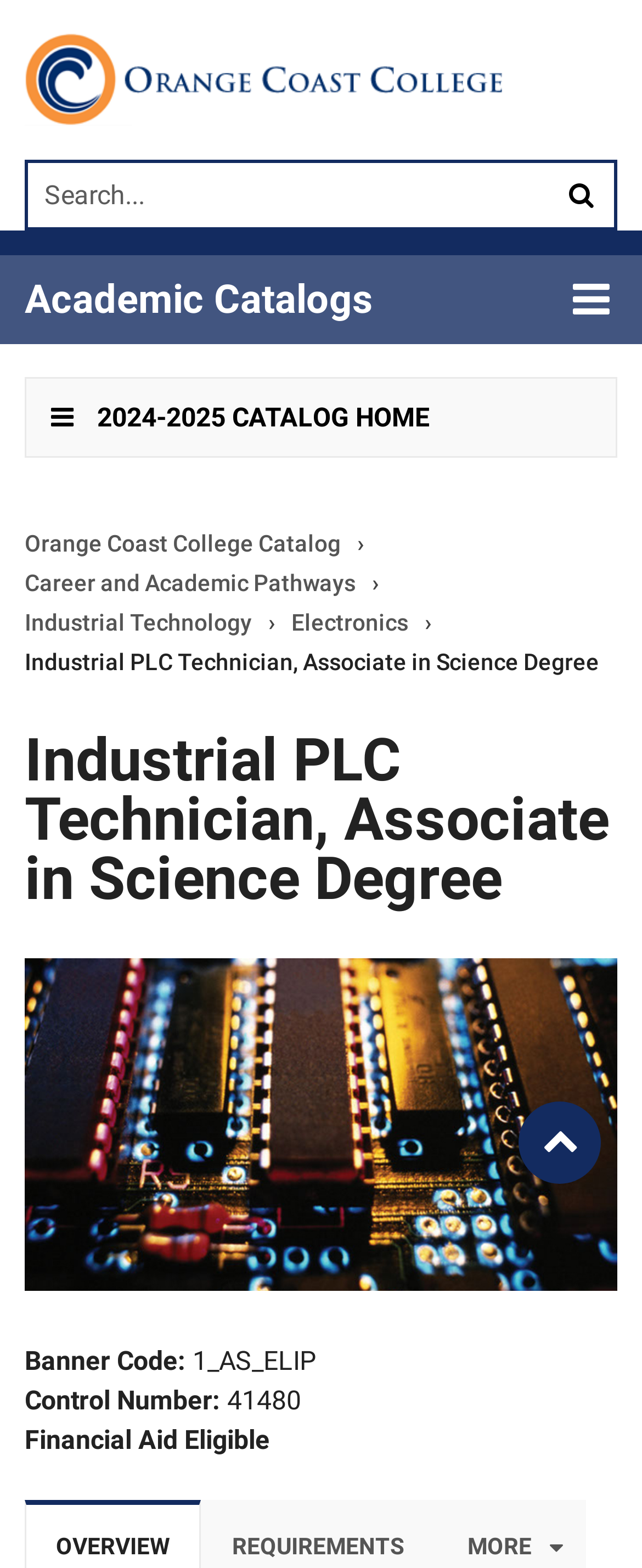What is the catalog home page for?
Using the image, answer in one word or phrase.

2024-2025